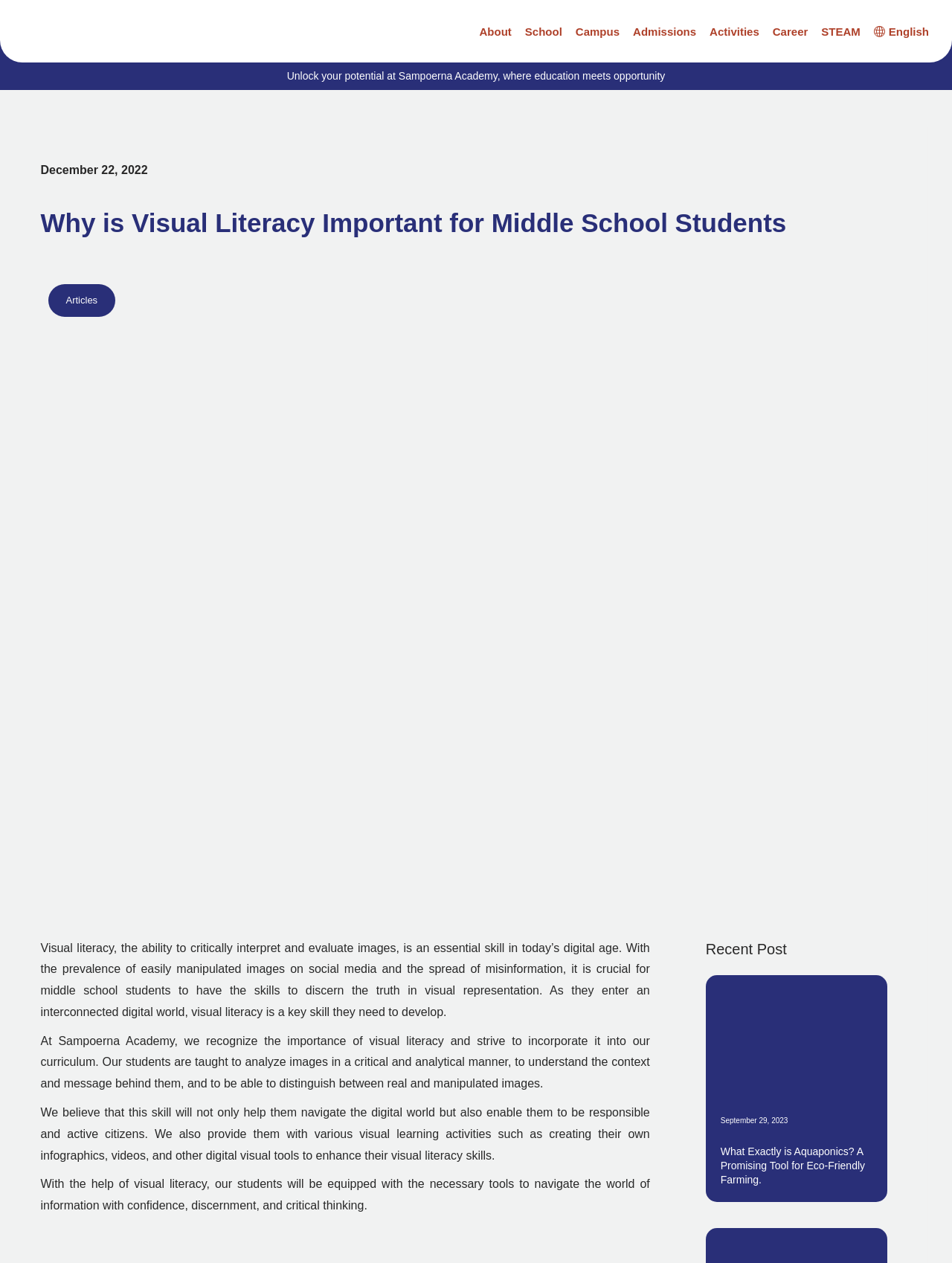Identify the bounding box coordinates of the element to click to follow this instruction: 'Explore the 'Activities' section'. Ensure the coordinates are four float values between 0 and 1, provided as [left, top, right, bottom].

[0.741, 0.016, 0.802, 0.033]